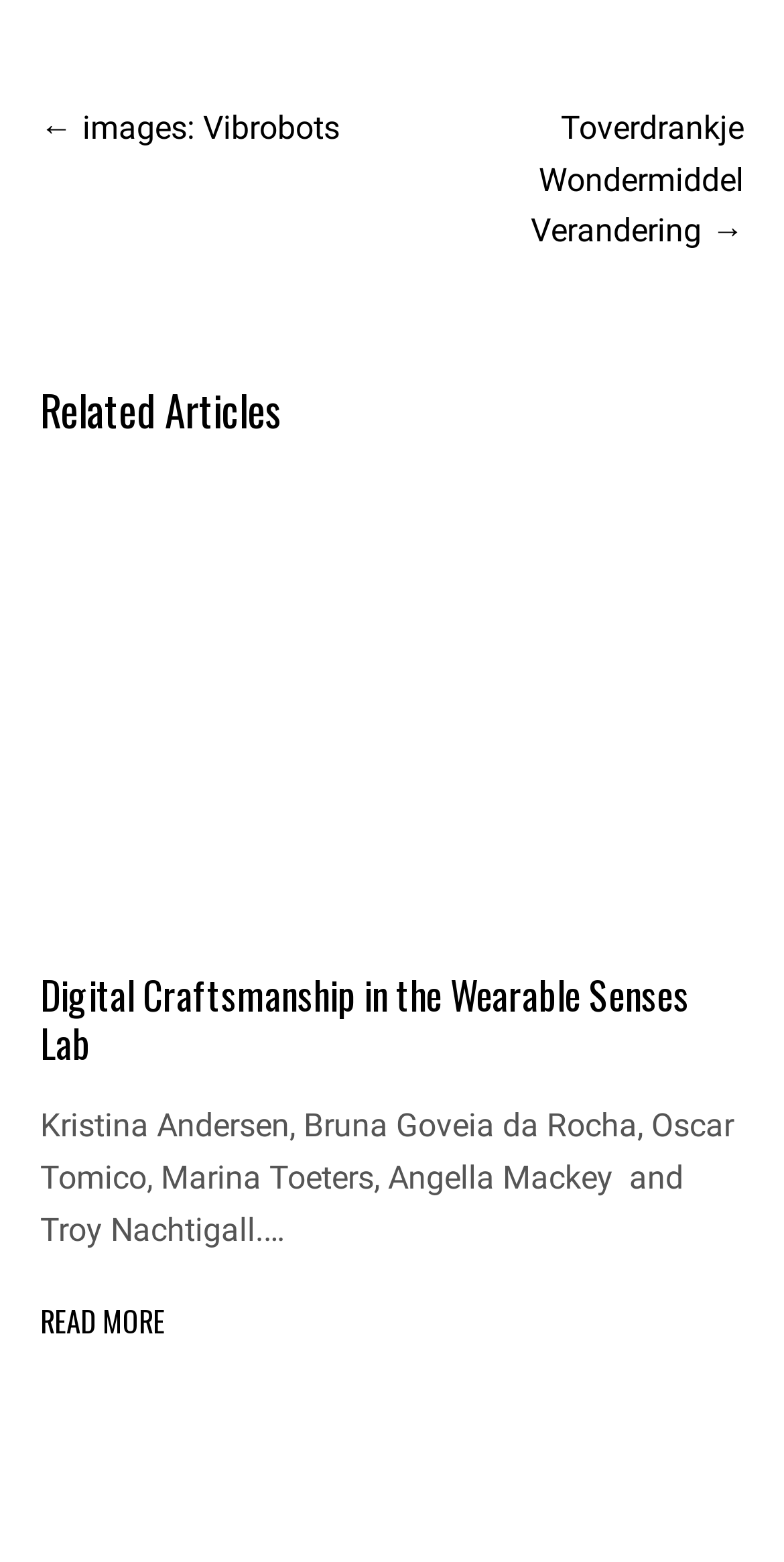Identify the coordinates of the bounding box for the element described below: "images: Vibrobots". Return the coordinates as four float numbers between 0 and 1: [left, top, right, bottom].

[0.105, 0.07, 0.433, 0.094]